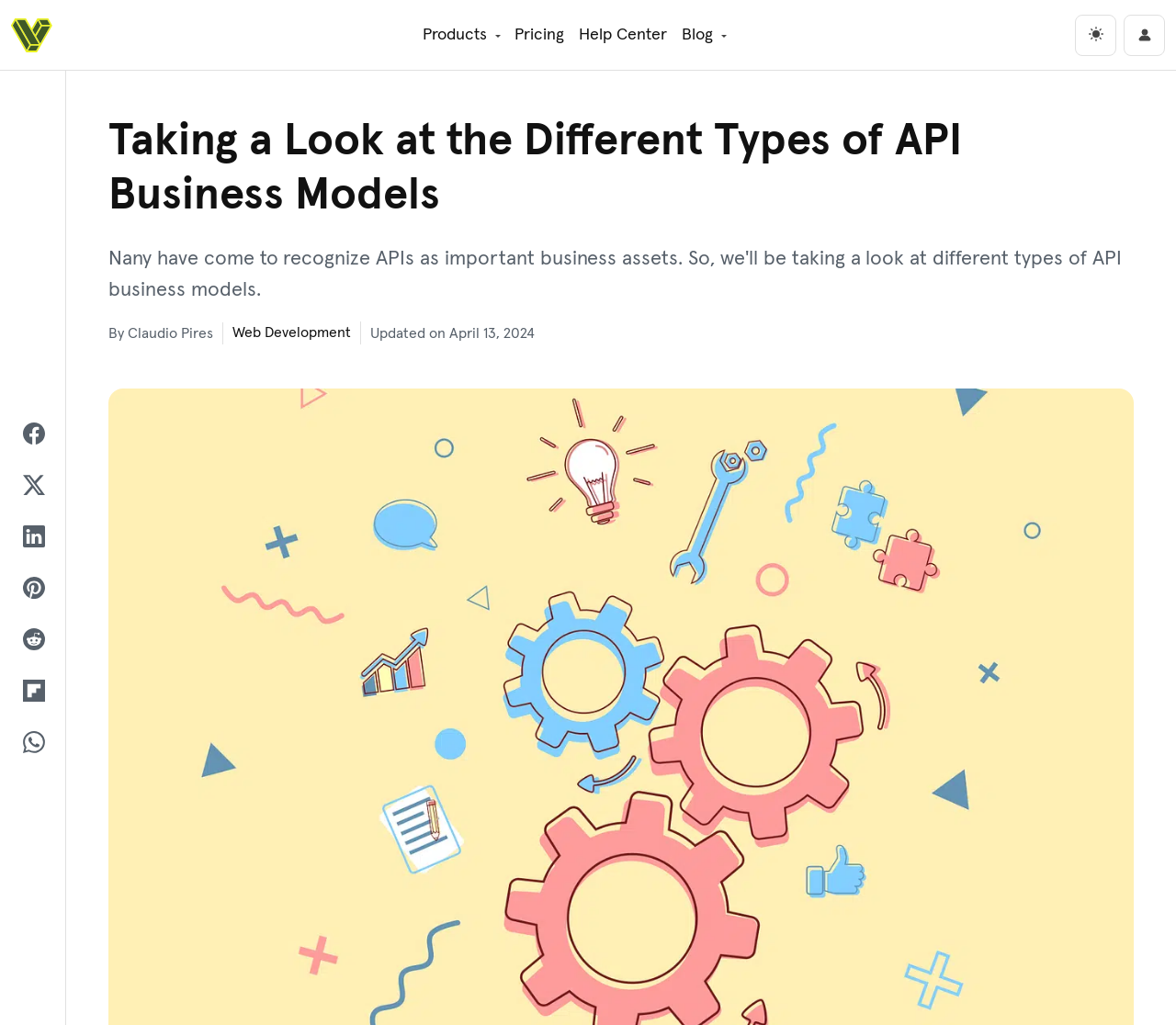Indicate the bounding box coordinates of the element that must be clicked to execute the instruction: "Switch to dark mode". The coordinates should be given as four float numbers between 0 and 1, i.e., [left, top, right, bottom].

[0.914, 0.014, 0.949, 0.054]